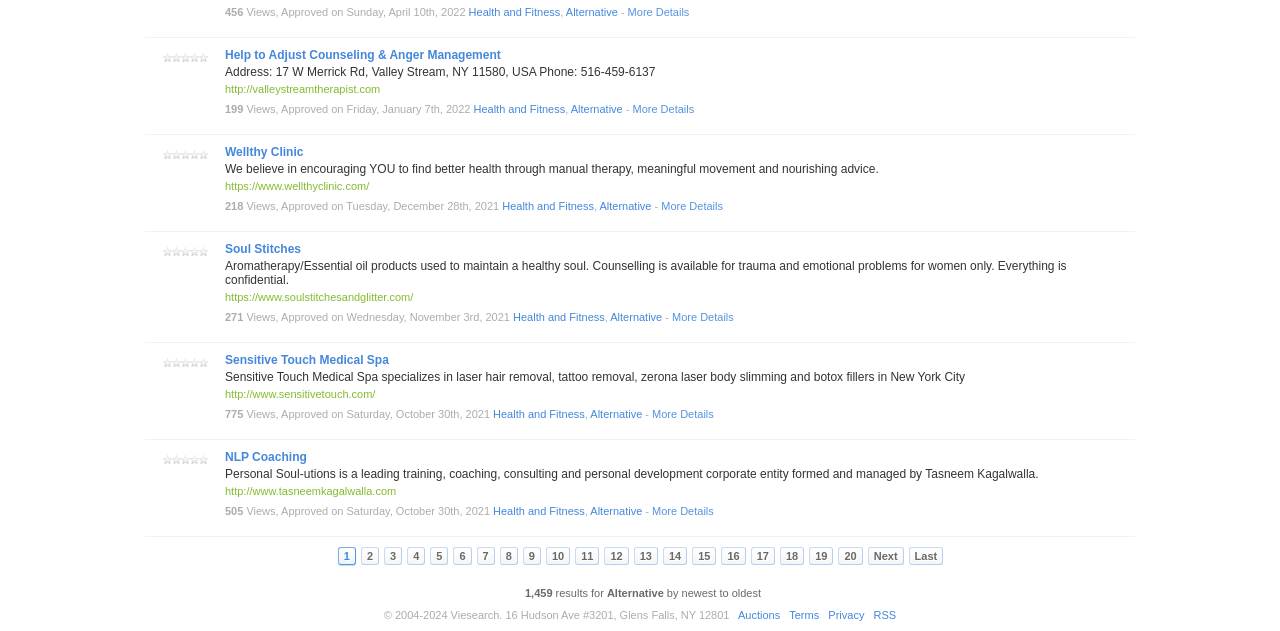Can you give a detailed response to the following question using the information from the image? What is the rating of Sensitive Touch Medical Spa?

I found the rating by looking at the generic element with the content '0 Stars, 0 Ratings' which is associated with the link 'Sensitive Touch Medical Spa'.